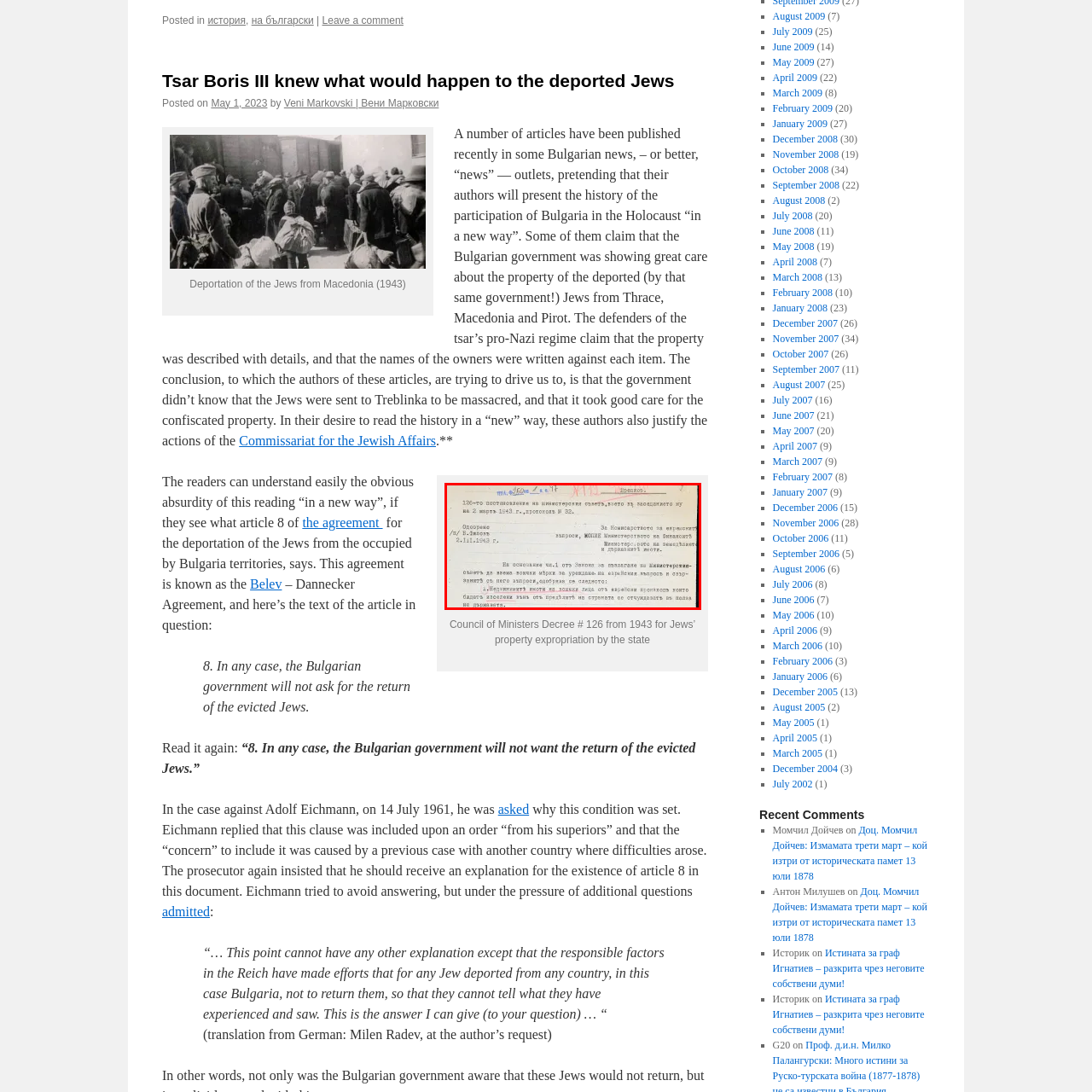What is the significance of the stamps and annotations on the document?
Carefully look at the image inside the red bounding box and answer the question in a detailed manner using the visual details present.

The presence of stamps and annotations on the document suggests that it is an official and authentic document. The caption highlights the importance of these features in establishing the document's significance and authenticity in the context of wartime policies.